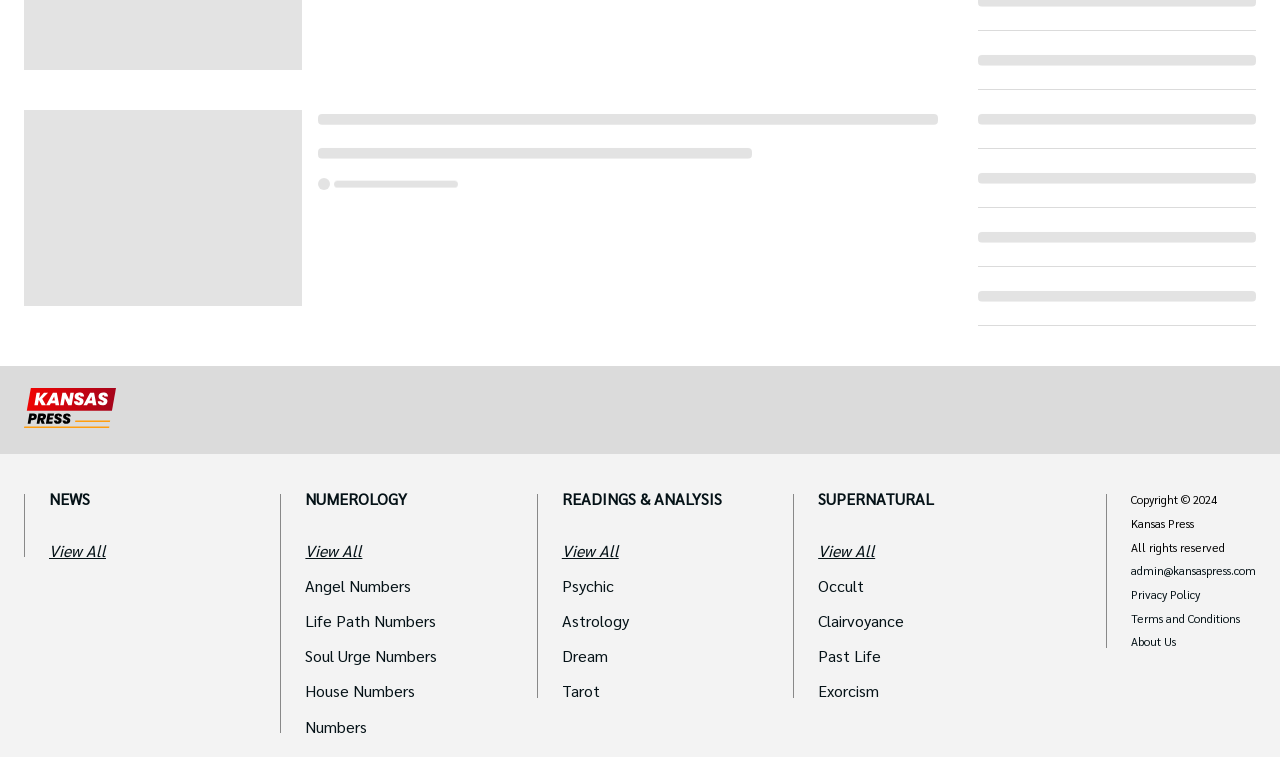How many links are there in the SUPERNATURAL category? Using the information from the screenshot, answer with a single word or phrase.

5